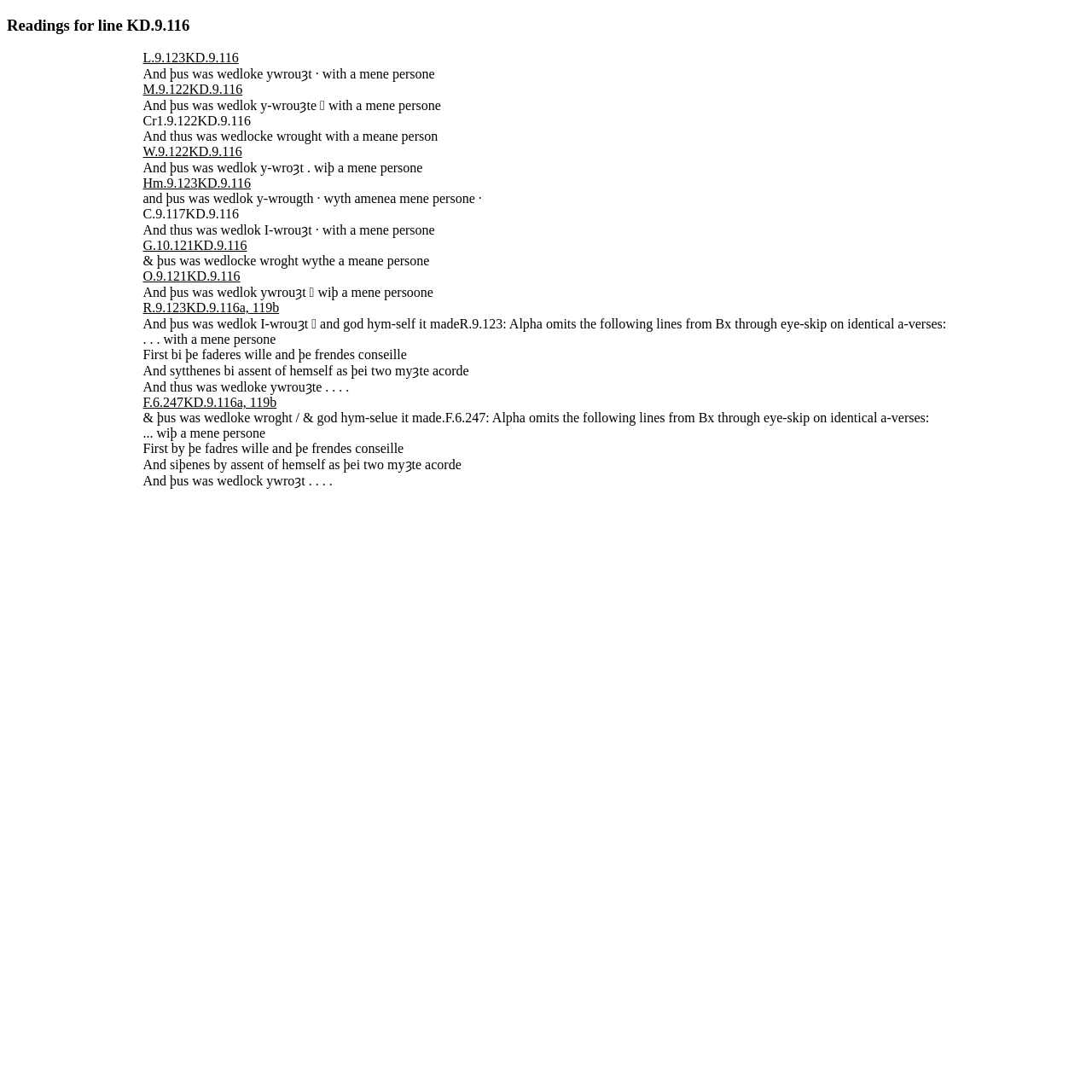Elaborate on the webpage's design and content in a detailed caption.

The webpage is dedicated to manuscript readings for KD.9.116. At the top, there is a heading "Readings for line KD.9.116". Below the heading, there are several links and blocks of text, which appear to be different manuscript readings or variations of the same text.

On the left side of the page, there are multiple links, each with a unique identifier, such as "L.9.123KD.9.116", "M.9.122KD.9.116", and so on. These links are positioned closely together, with some of them overlapping slightly.

To the right of the links, there are blocks of text, each with its own unique content. Some of these blocks contain short phrases or sentences, while others are longer paragraphs. The text blocks are arranged in a vertical column, with some of them overlapping or being positioned very close to each other.

The text content itself appears to be a medieval-style manuscript, with words and phrases written in a formal, antiquated language. Some of the text blocks contain similar or identical content, with slight variations in spelling or wording. There are also some instances of punctuation marks, such as dashes and periods, which separate the text into distinct sections or phrases.

Overall, the webpage appears to be a scholarly resource or academic study of medieval manuscripts, with a focus on the specific text KD.9.116. The layout and organization of the page suggest a detailed and meticulous analysis of the text, with multiple variations and readings presented side by side.